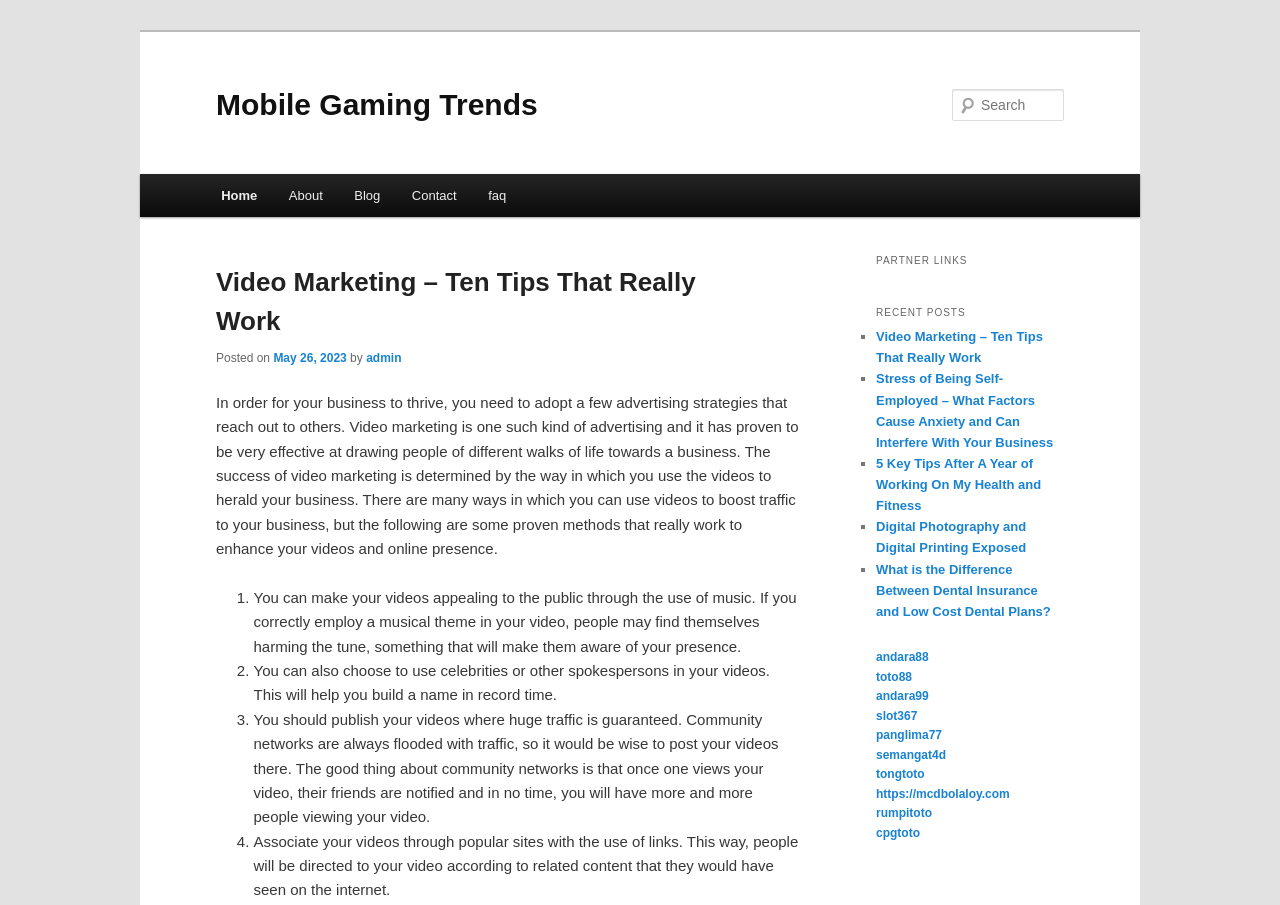Provide a one-word or short-phrase response to the question:
What is the main topic of the webpage?

Mobile Gaming Trends